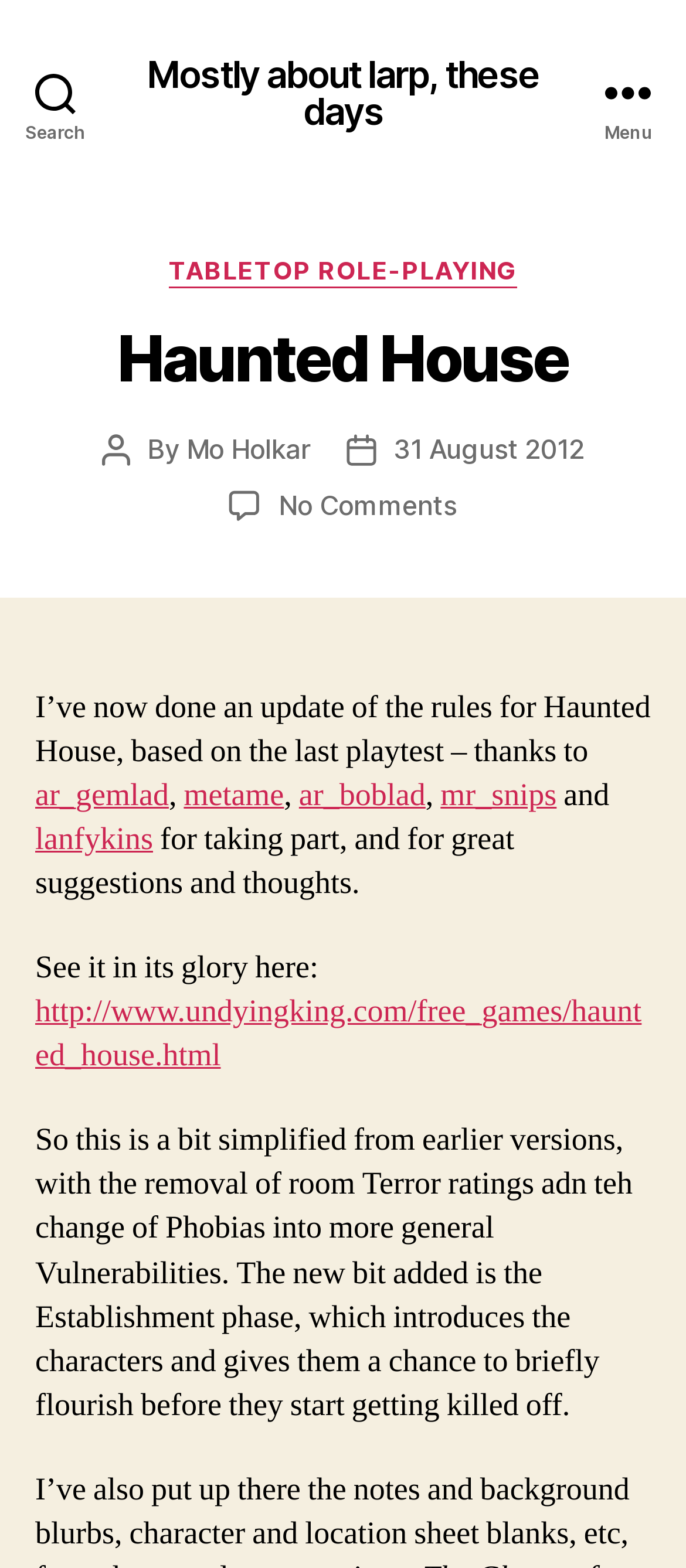Using a single word or phrase, answer the following question: 
Who are the people mentioned as taking part in the playtest?

ar_gemlad, metame, ar_boblad, mr_snips, lanfykins